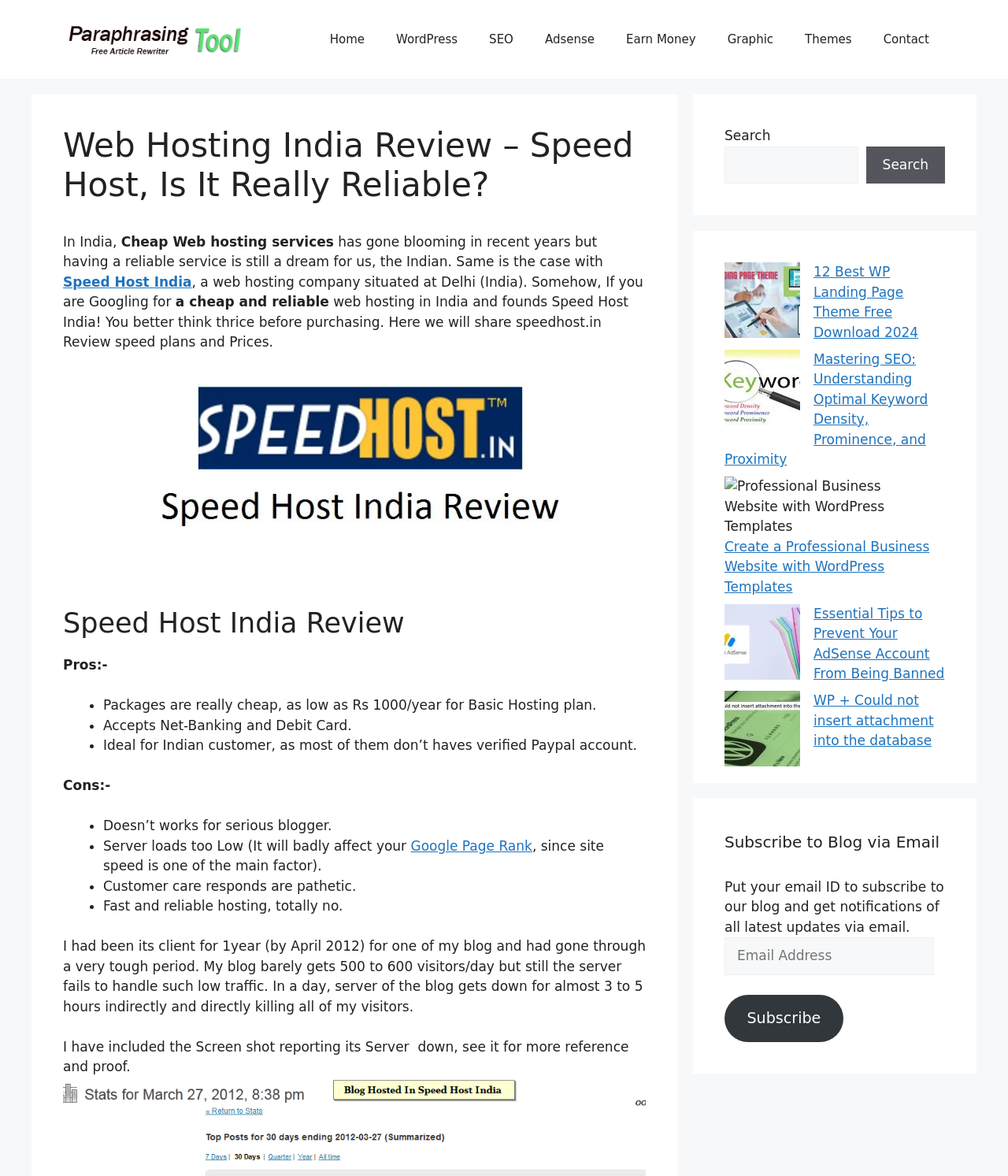Please respond to the question with a concise word or phrase:
What is the minimum cost of the basic hosting plan?

Rs 1000/year